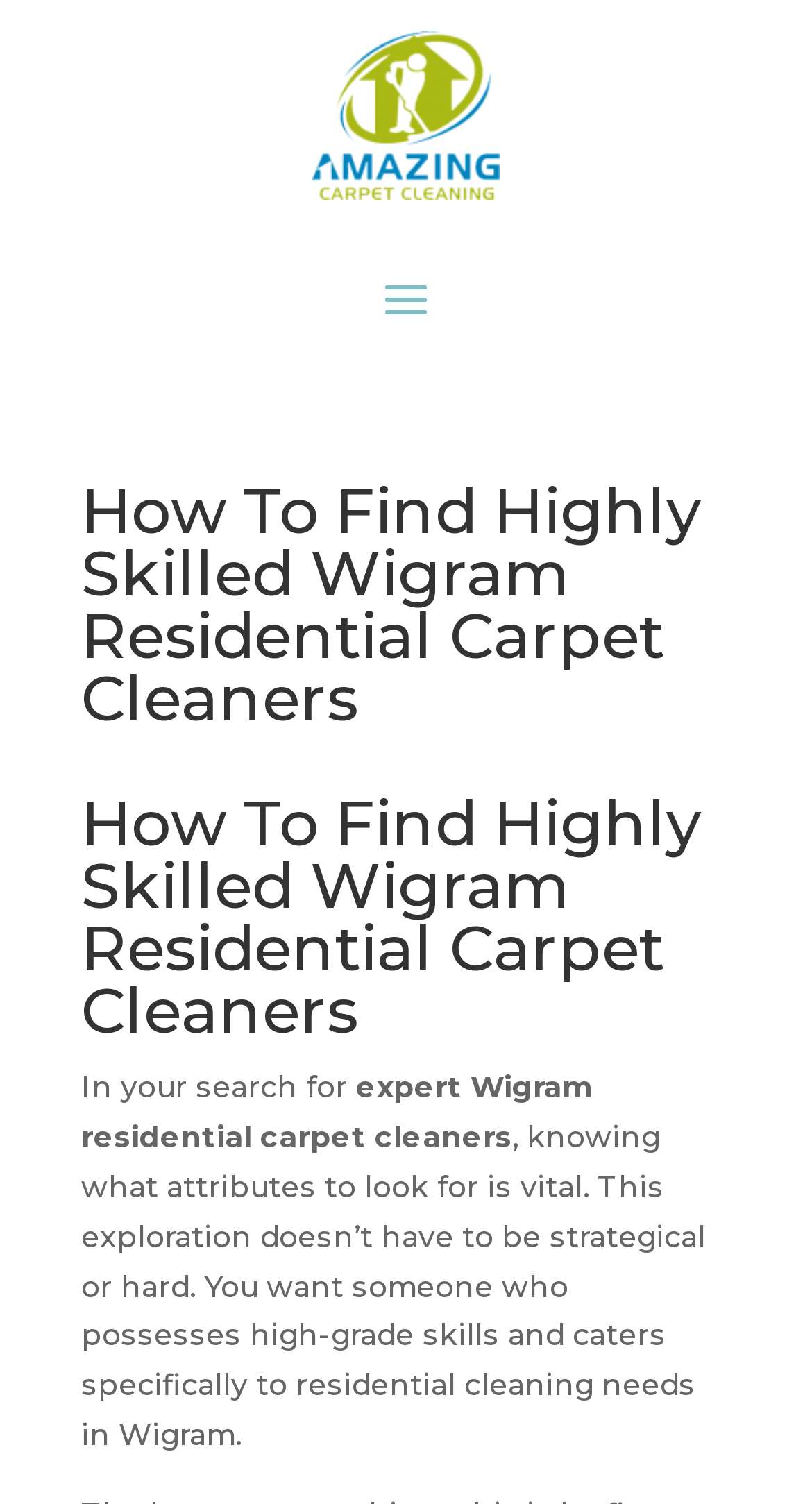Using the elements shown in the image, answer the question comprehensively: What type of cleaning needs are mentioned on this webpage?

The type of cleaning needs mentioned on this webpage is residential, as stated in the text 'residential cleaning needs in Wigram' and implied by the context of the webpage.